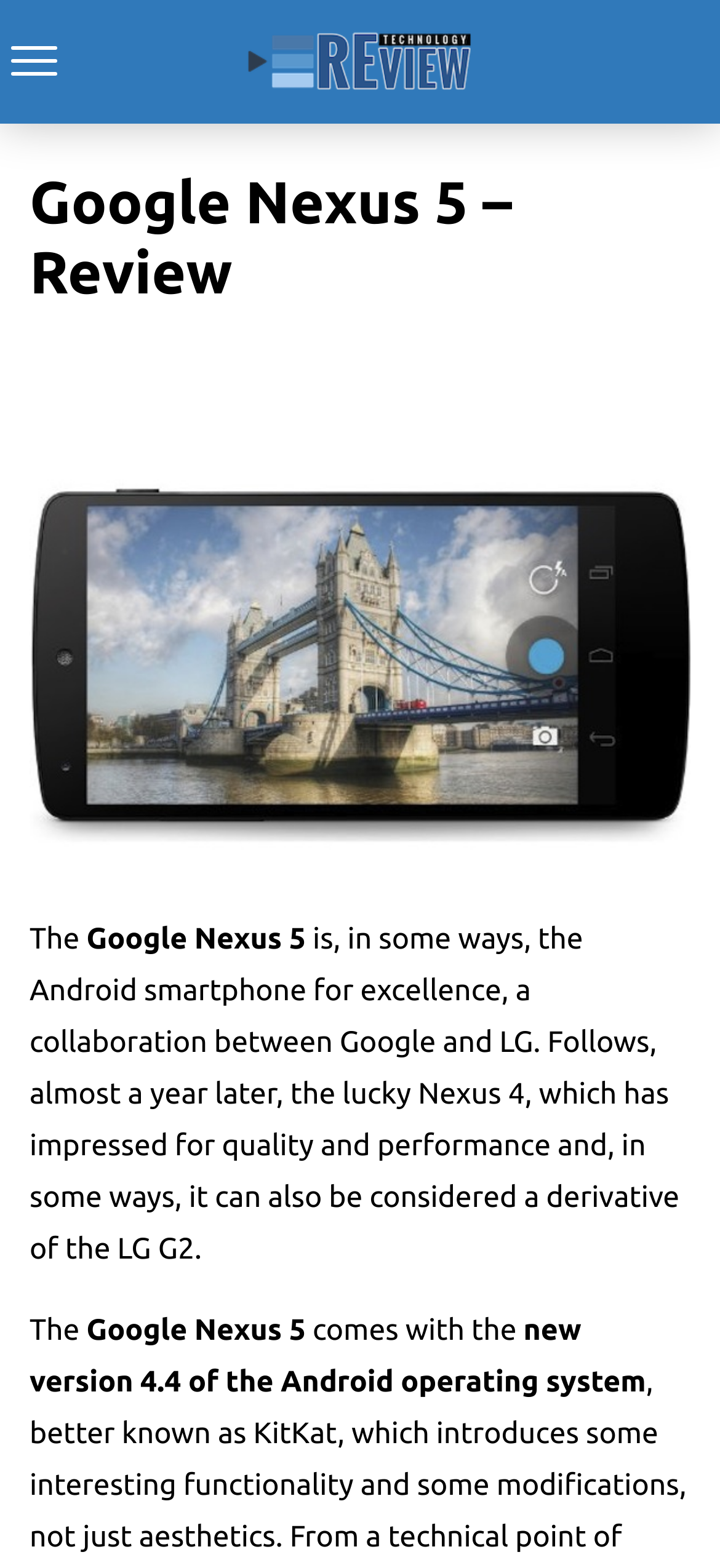Who collaborated with Google to produce the Nexus 5?
Give a one-word or short phrase answer based on the image.

LG